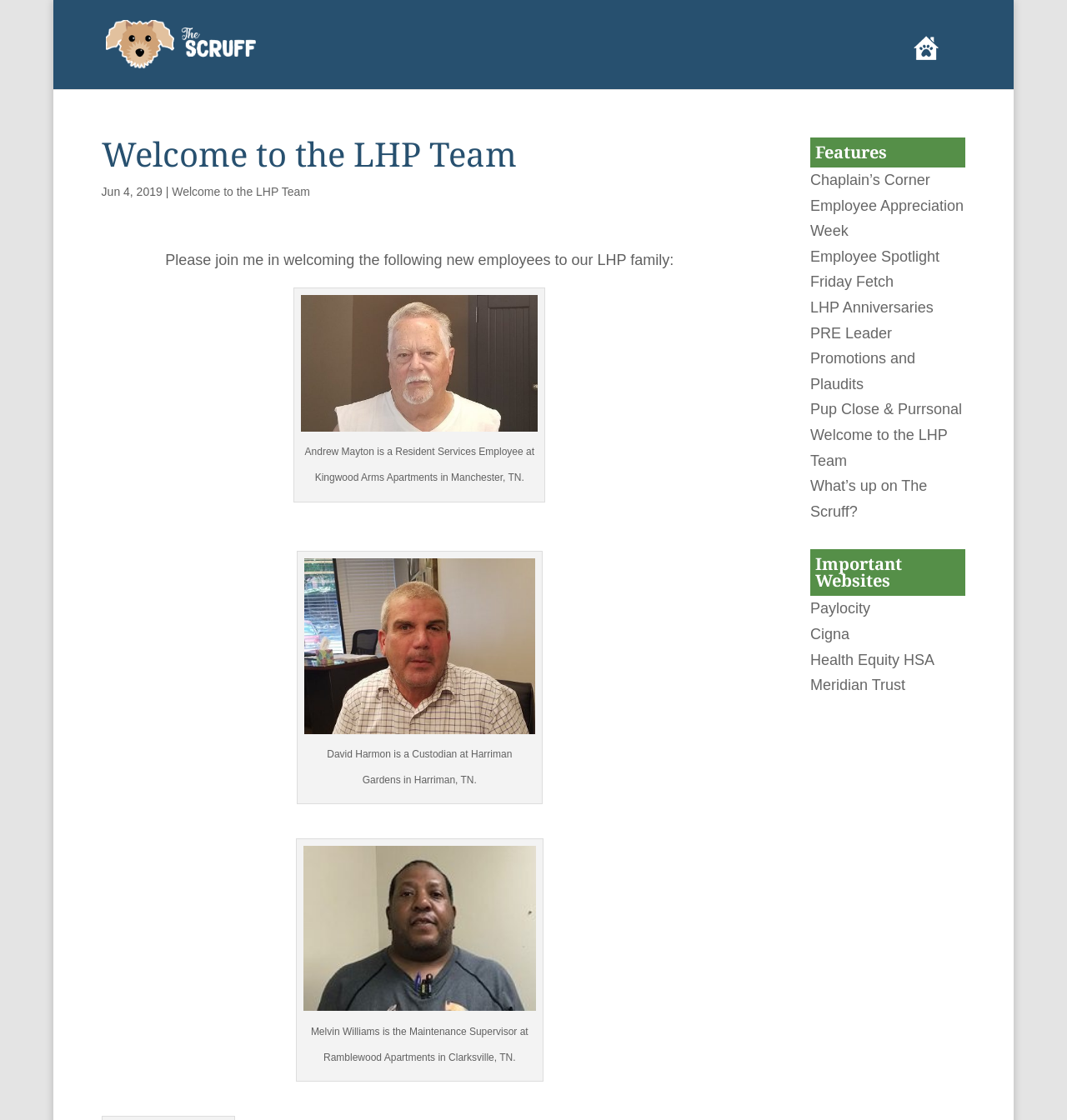Specify the bounding box coordinates of the area to click in order to execute this command: 'Visit the 'Paylocity' website'. The coordinates should consist of four float numbers ranging from 0 to 1, and should be formatted as [left, top, right, bottom].

[0.759, 0.536, 0.816, 0.551]